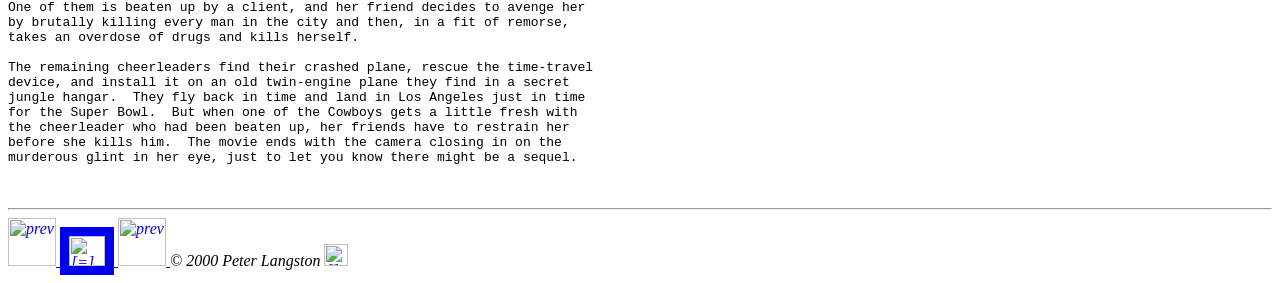What is the orientation of the separator?
Refer to the image and offer an in-depth and detailed answer to the question.

The separator element has an orientation attribute with a value of 'horizontal', indicating that it is a horizontal separator.